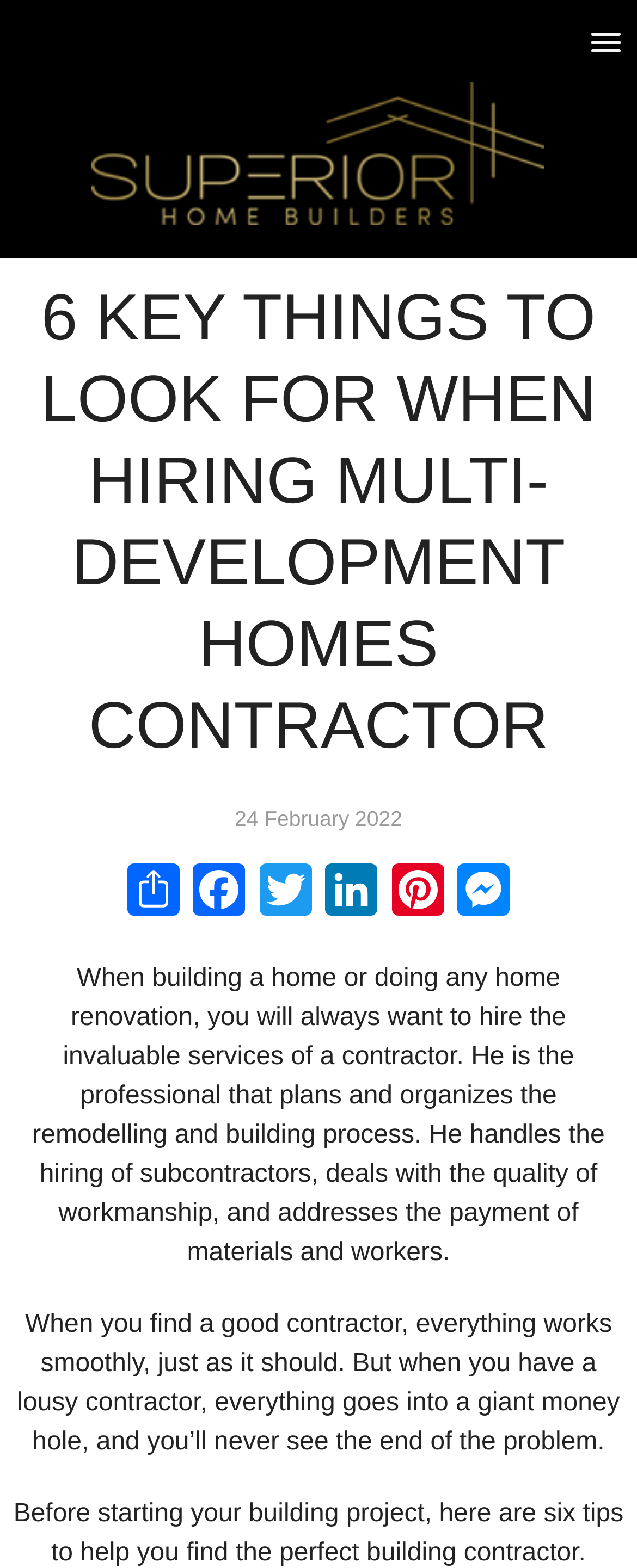Please provide a comprehensive answer to the question below using the information from the image: What is the role of a contractor in a building project?

I read the static text element with the content 'When building a home or doing any home renovation, you will always want to hire the invaluable services of a contractor. He is the professional that plans and organizes the remodelling and building process.' and found that the role of a contractor is to plan and organize the remodelling and building process.